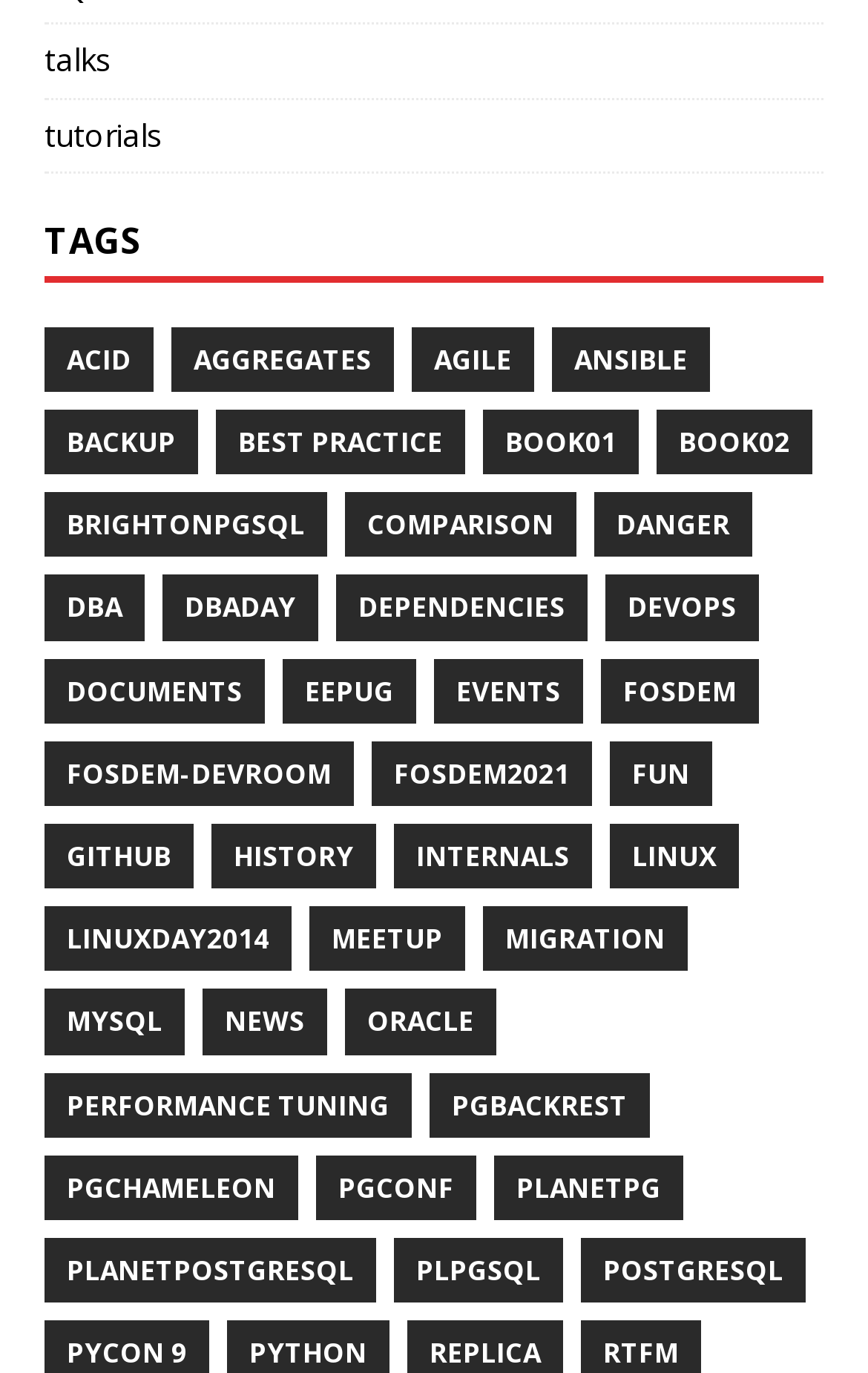Pinpoint the bounding box coordinates of the element that must be clicked to accomplish the following instruction: "check out PLANETPG". The coordinates should be in the format of four float numbers between 0 and 1, i.e., [left, top, right, bottom].

[0.569, 0.841, 0.787, 0.889]